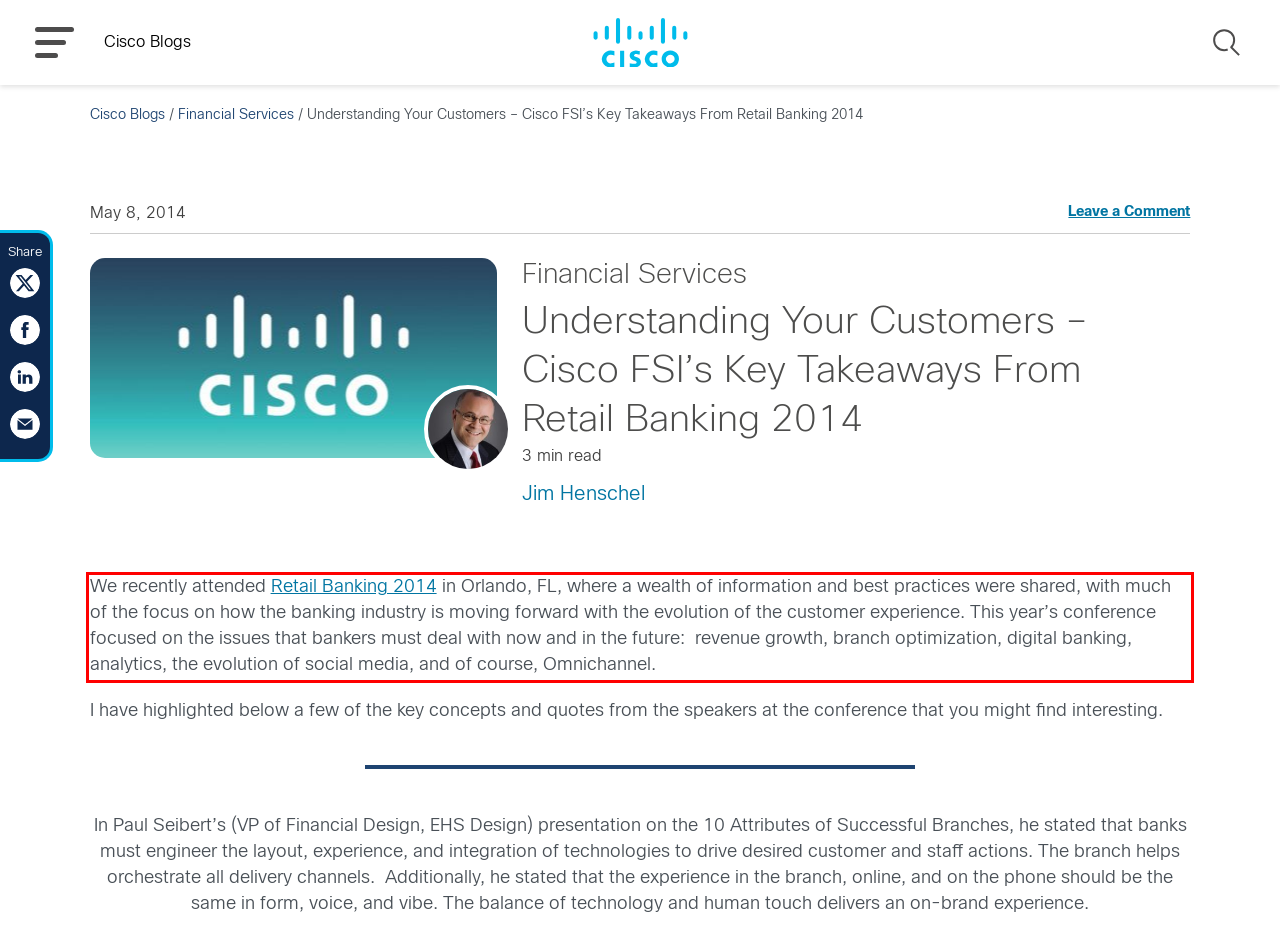Given a screenshot of a webpage with a red bounding box, please identify and retrieve the text inside the red rectangle.

We recently attended Retail Banking 2014 in Orlando, FL, where a wealth of information and best practices were shared, with much of the focus on how the banking industry is moving forward with the evolution of the customer experience. This year’s conference focused on the issues that bankers must deal with now and in the future: revenue growth, branch optimization, digital banking, analytics, the evolution of social media, and of course, Omnichannel.